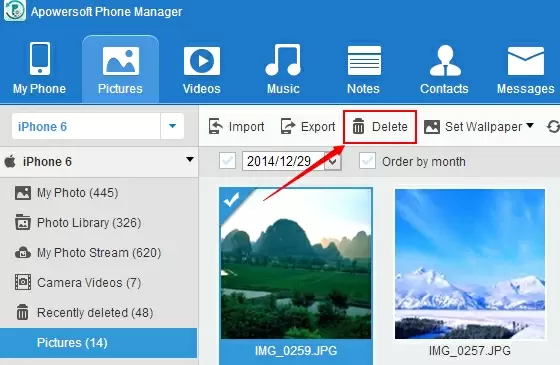What is the purpose of this interface?
Look at the image and construct a detailed response to the question.

The interface is designed to facilitate users in effectively managing their photos, making it easier to delete unwanted images from their iPhone camera roll, which implies that the primary purpose of this interface is to manage photos.